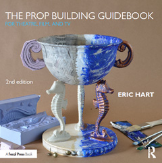Analyze the image and provide a detailed caption.

The image showcases the cover of "The Prop Building Guidebook," authored by Eric Hart. This second edition is designed specifically for those involved in theatre, film, and television. The cover features a unique and artistic prop—a trophy-like object, embellished with artistic blue and gray textures, and flanked by stylized seahorses. Accompanying the trophy are crafting tools and a small presentation box, suggesting the book's focus on hands-on prop building techniques. The design provides an inviting glimpse into the creative processes discussed within, highlighting Eric Hart's expertise as a prop builder and educator.